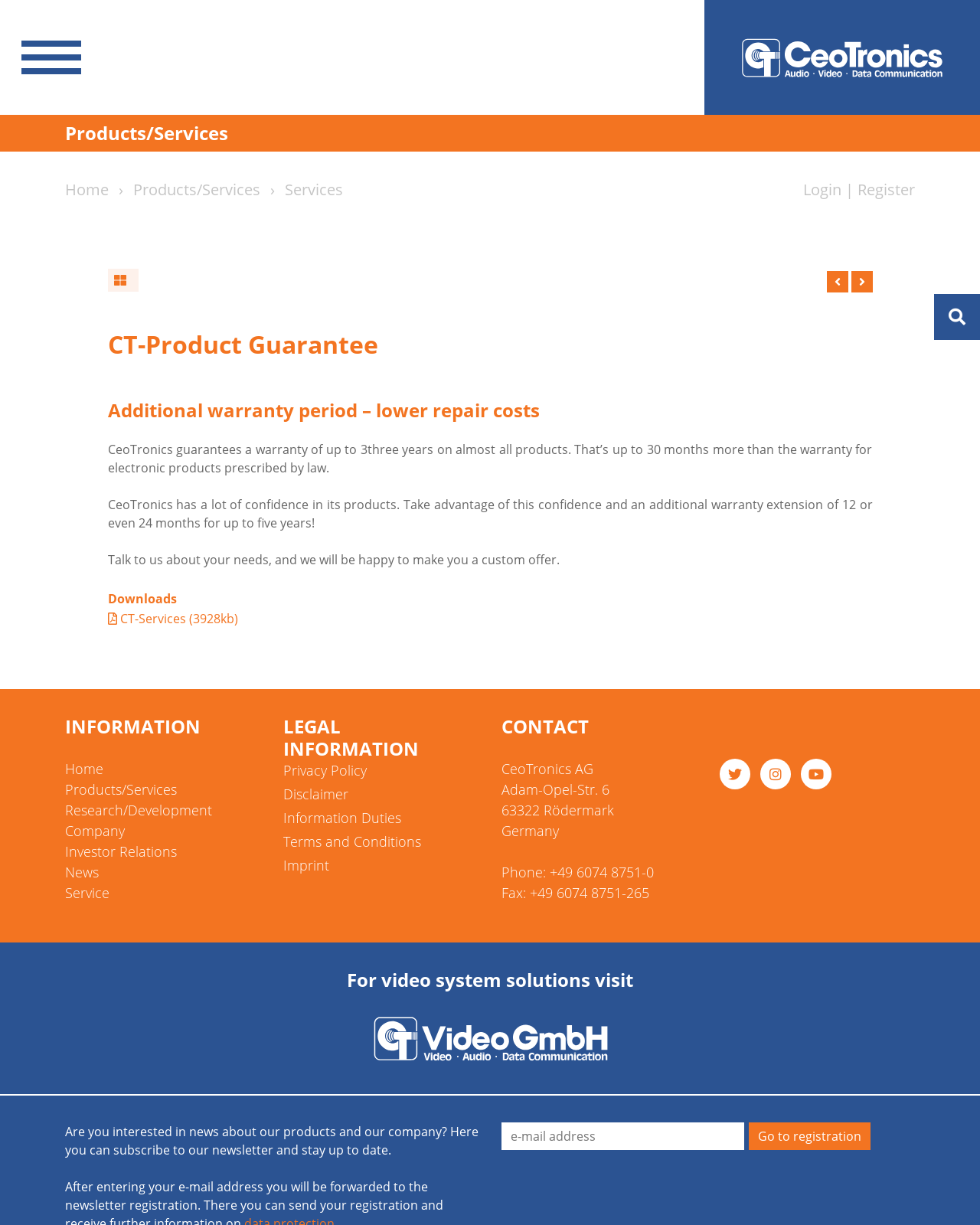Provide the bounding box coordinates for the UI element that is described by this text: "aria-label="Open Off-Canvas Panel"". The coordinates should be in the form of four float numbers between 0 and 1: [left, top, right, bottom].

None